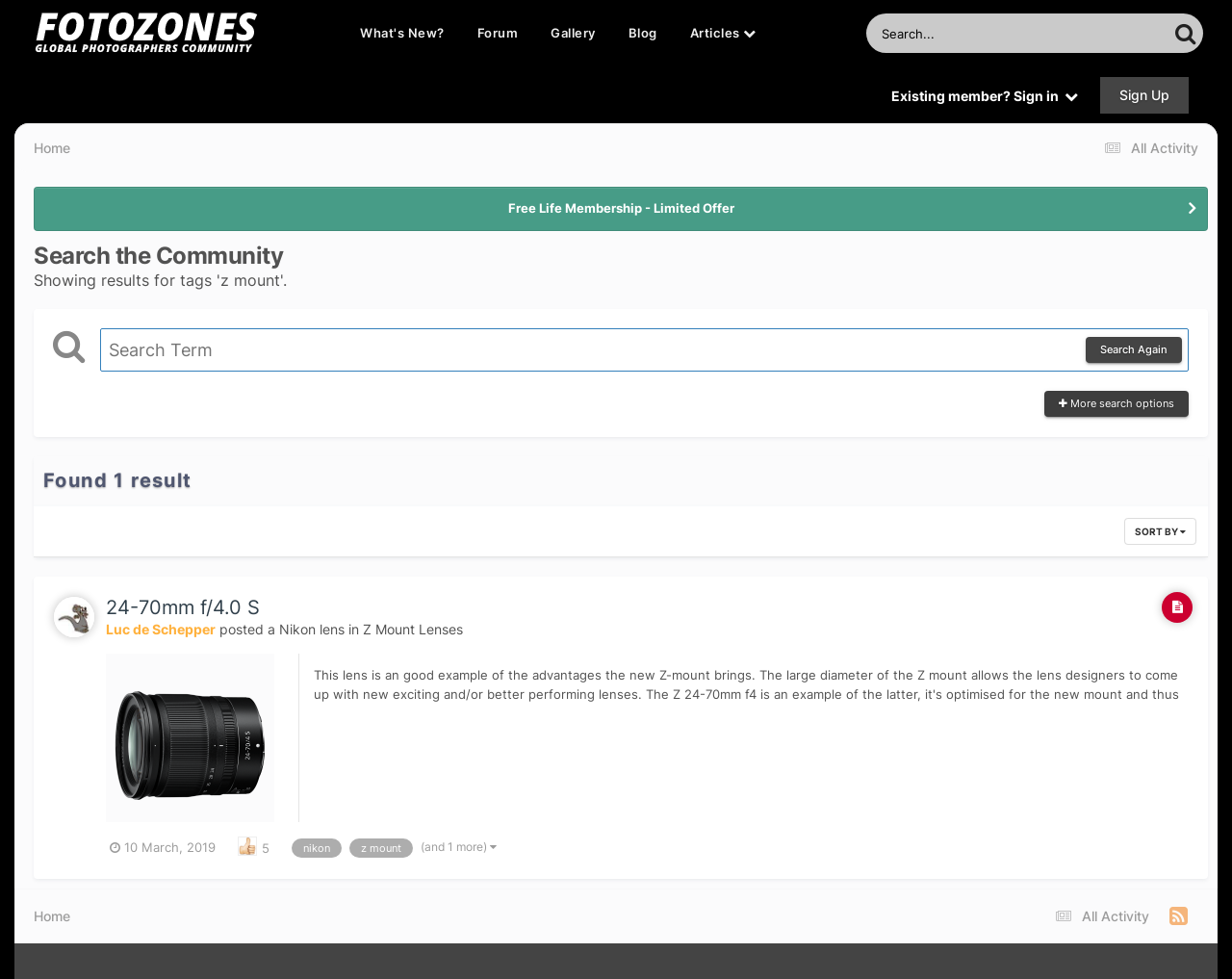How many search results are found?
Analyze the image and provide a thorough answer to the question.

The number of search results can be determined by looking at the static text 'Found 1 result' below the search box. This text indicates that only one search result is found.